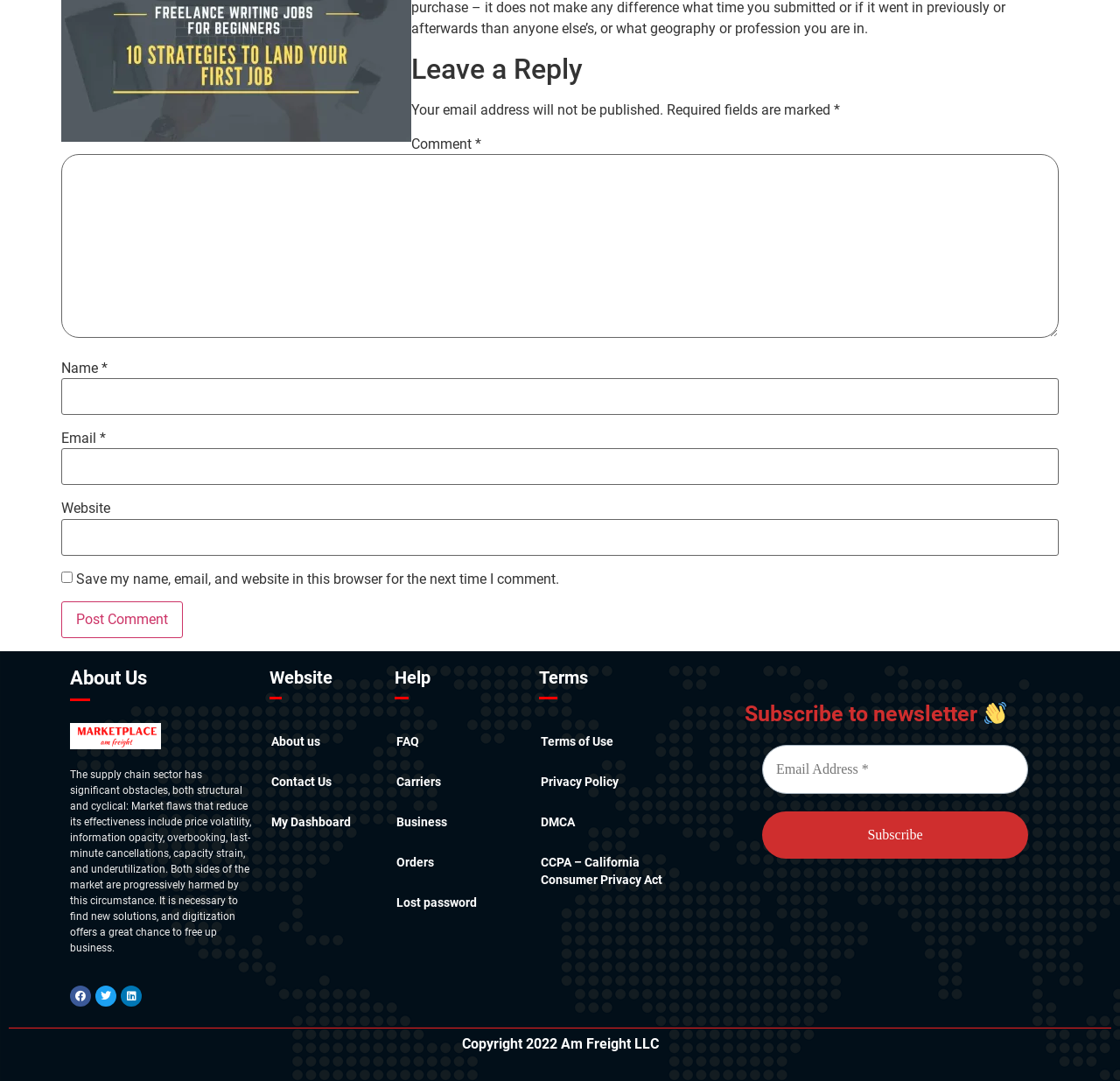Please indicate the bounding box coordinates of the element's region to be clicked to achieve the instruction: "Post a comment". Provide the coordinates as four float numbers between 0 and 1, i.e., [left, top, right, bottom].

[0.055, 0.557, 0.163, 0.591]